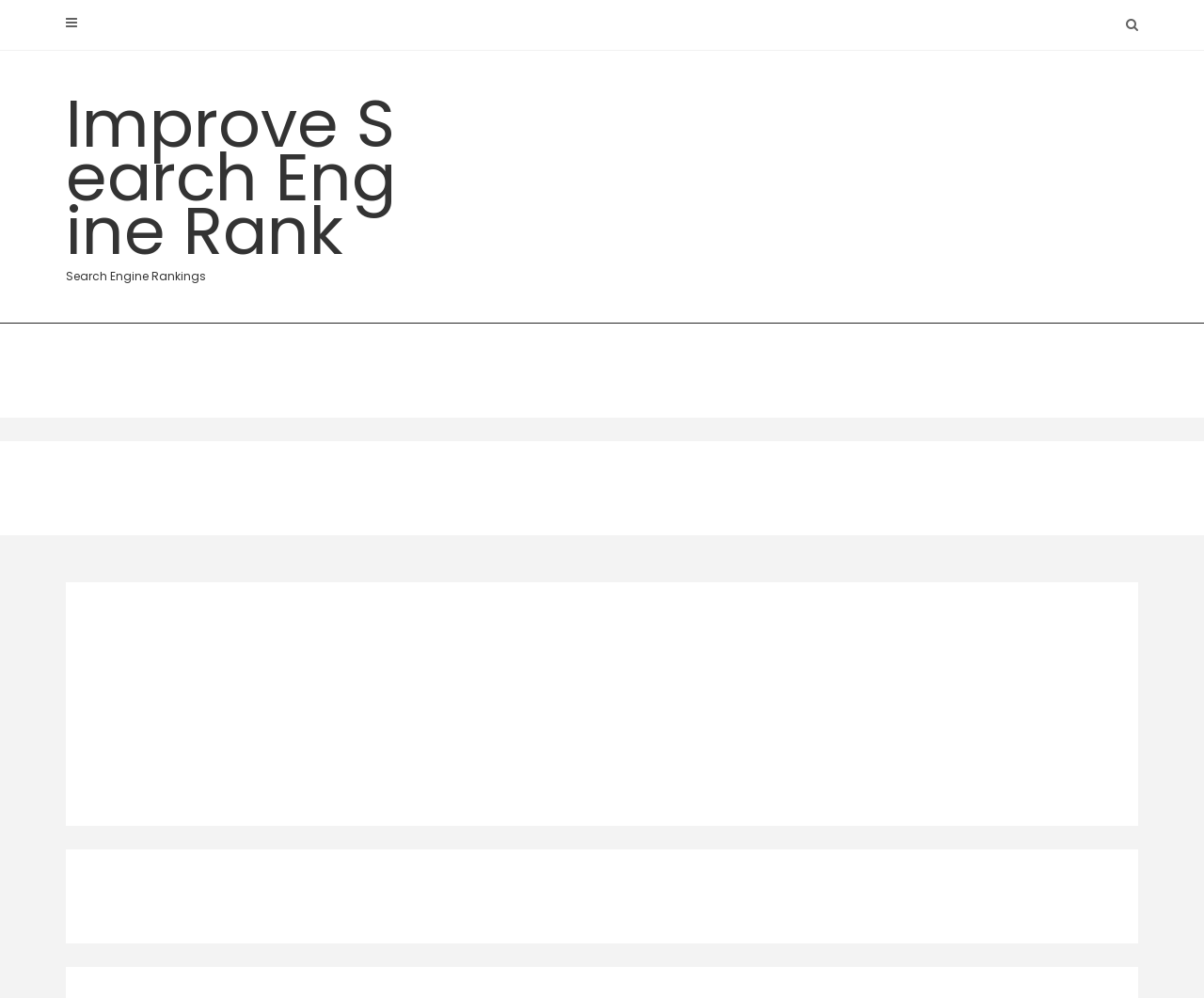Give a one-word or short phrase answer to this question: 
How many iframes are on this webpage?

3